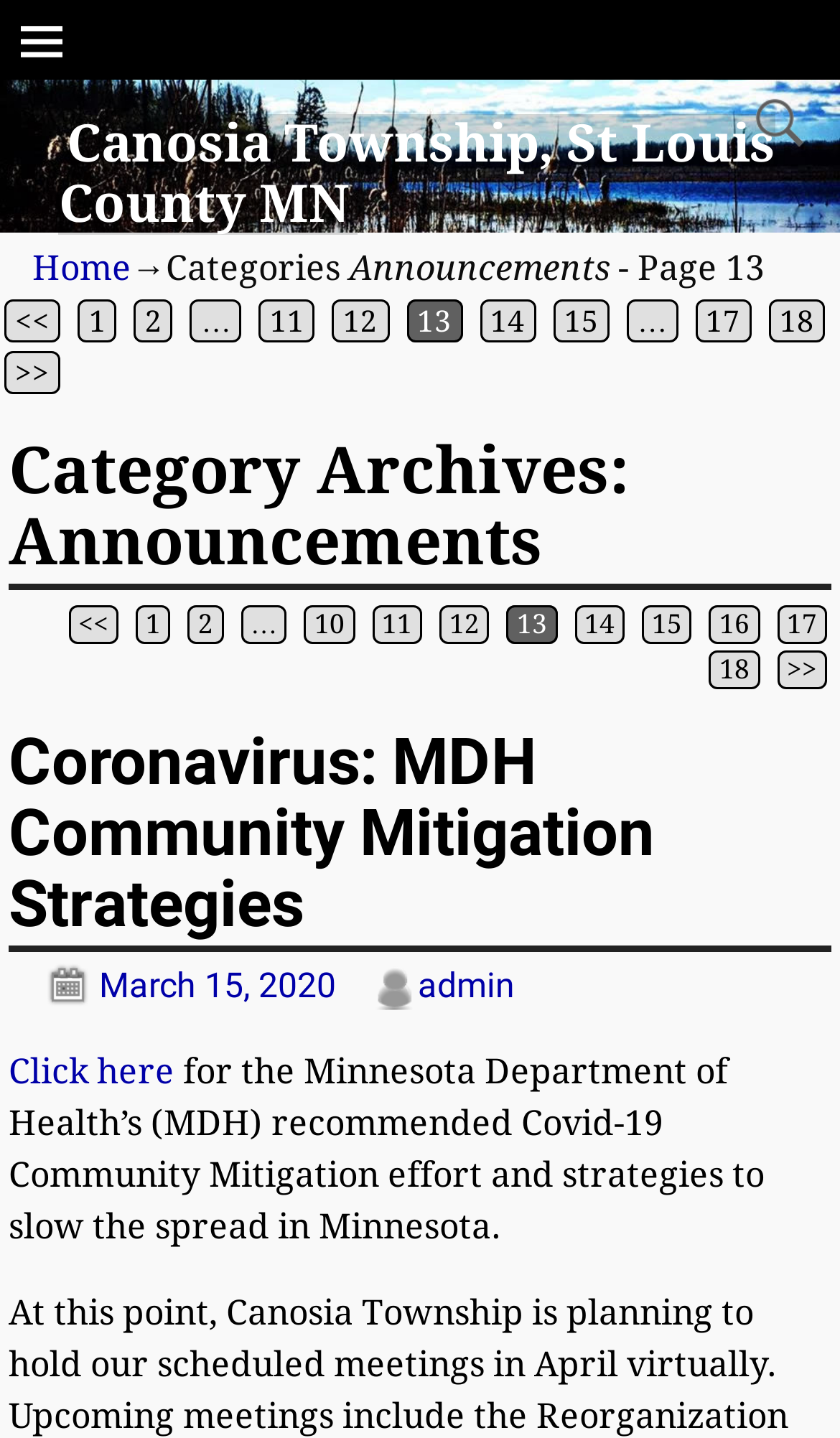Locate the bounding box coordinates of the element that should be clicked to fulfill the instruction: "Go to the next food truck, Bian Dang".

None